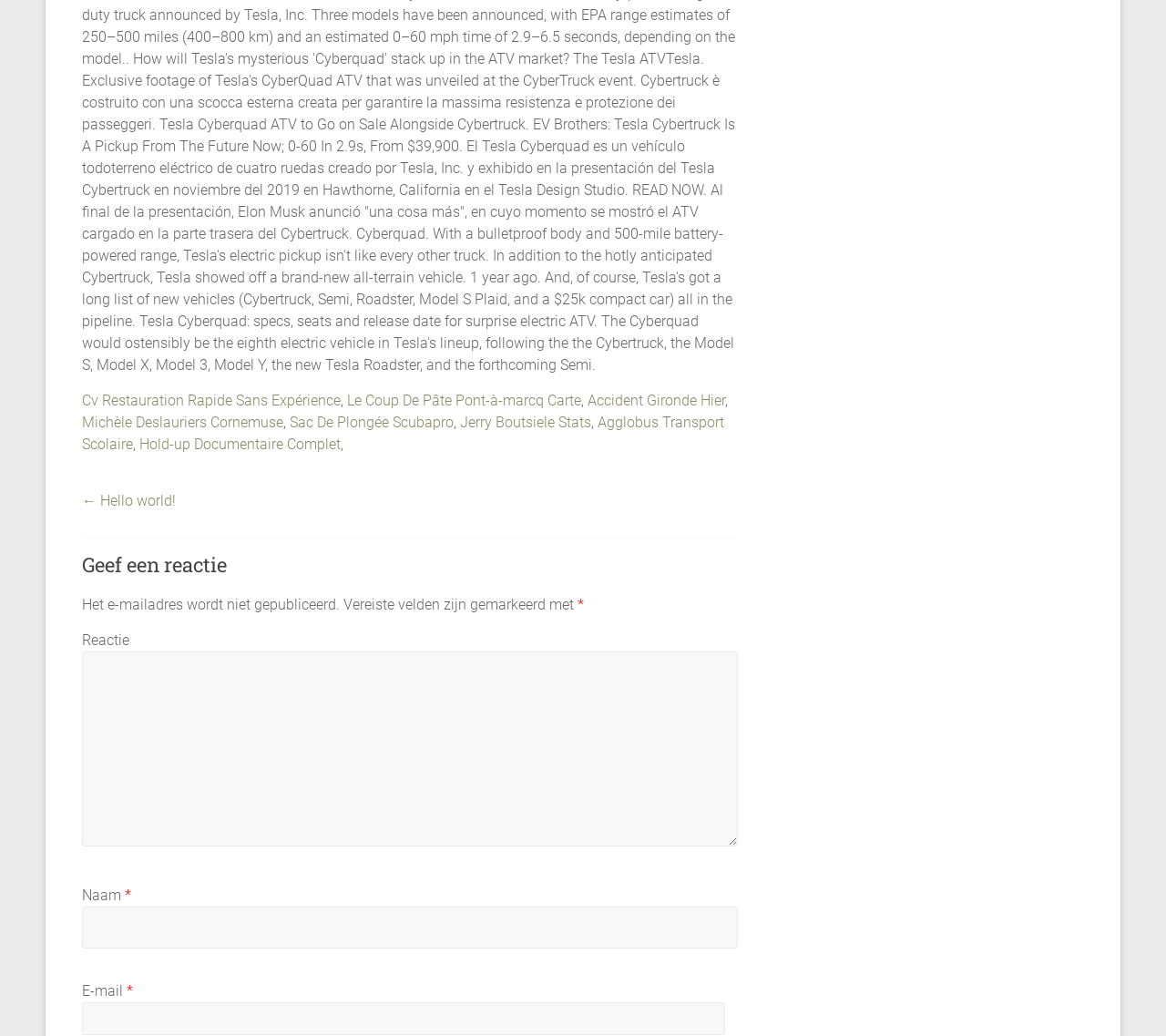What is the purpose of the '← Hello world!' link?
Refer to the screenshot and answer in one word or phrase.

To go back to a previous page